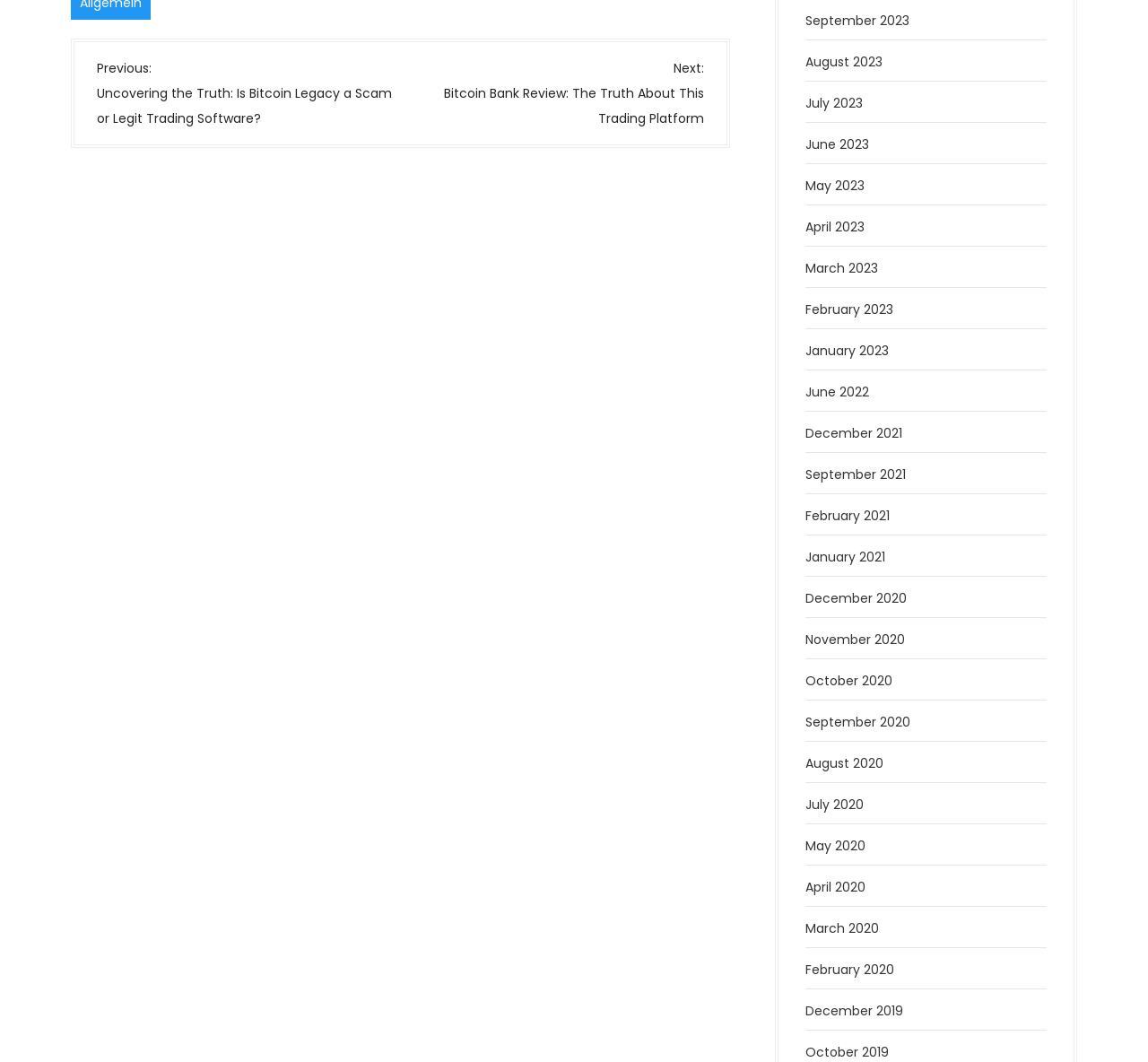Use one word or a short phrase to answer the question provided: 
How many months are listed in the archive?

20